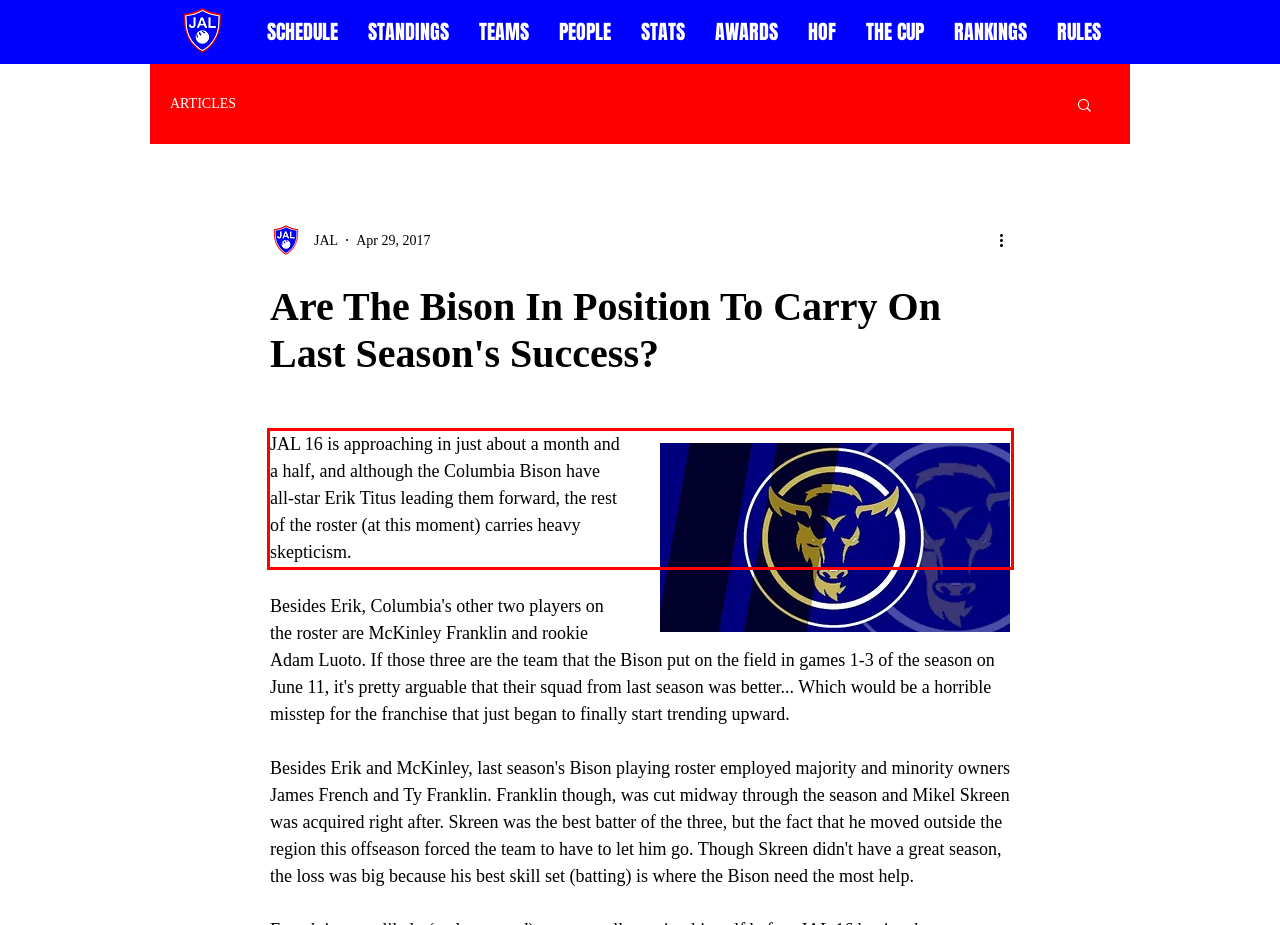Given a screenshot of a webpage containing a red bounding box, perform OCR on the text within this red bounding box and provide the text content.

JAL 16 is approaching in just about a month and a half, and although the Columbia Bison have all-star Erik Titus leading them forward, the rest of the roster (at this moment) carries heavy skepticism.